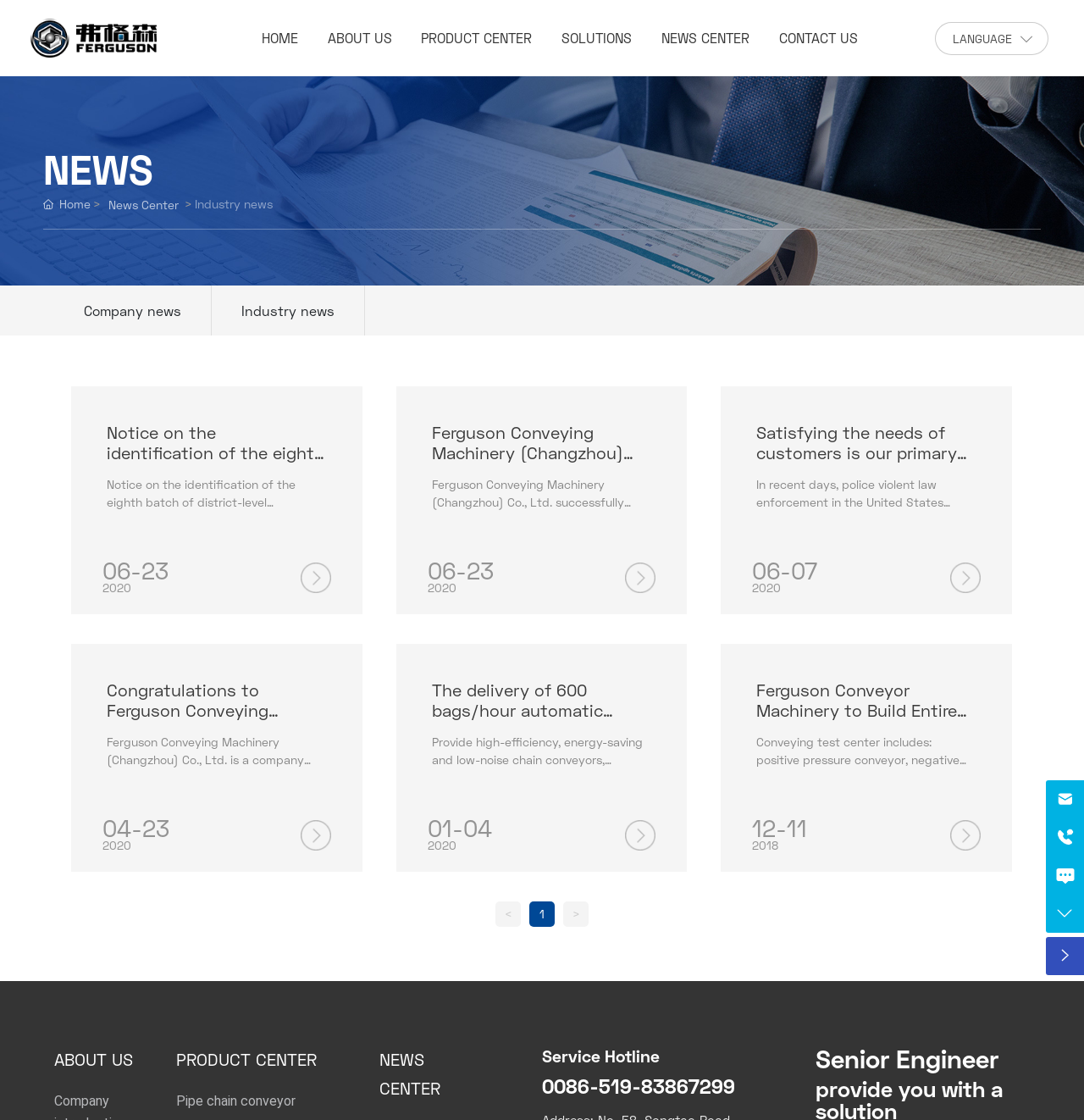Use a single word or phrase to answer this question: 
What is the language of the website?

Chinese and English